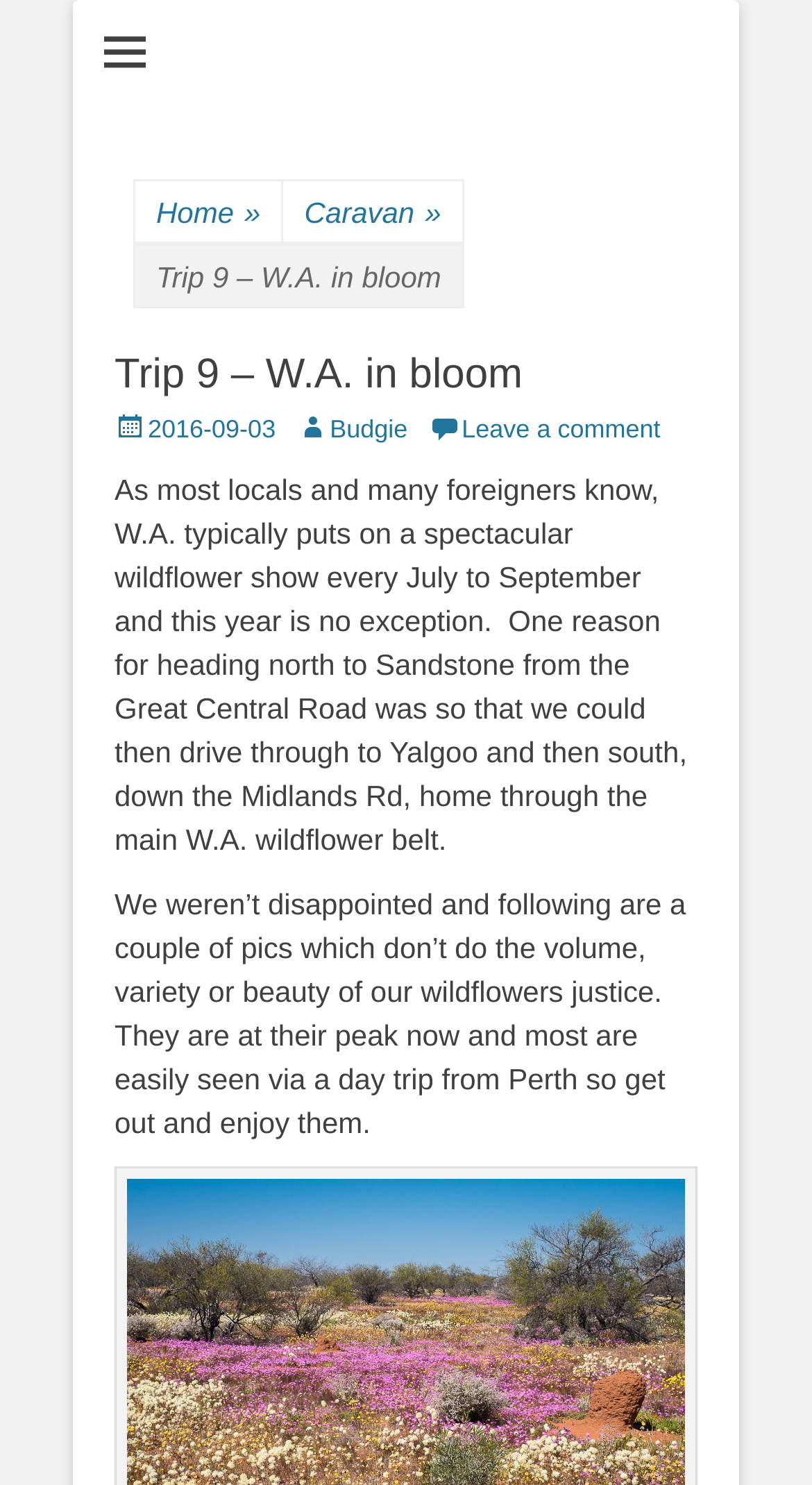What is the current state of the wildflowers?
Provide an in-depth answer to the question, covering all aspects.

I found the current state by reading the paragraph that says 'They are at their peak now and most are easily seen via a day trip from Perth so get out and enjoy them'.